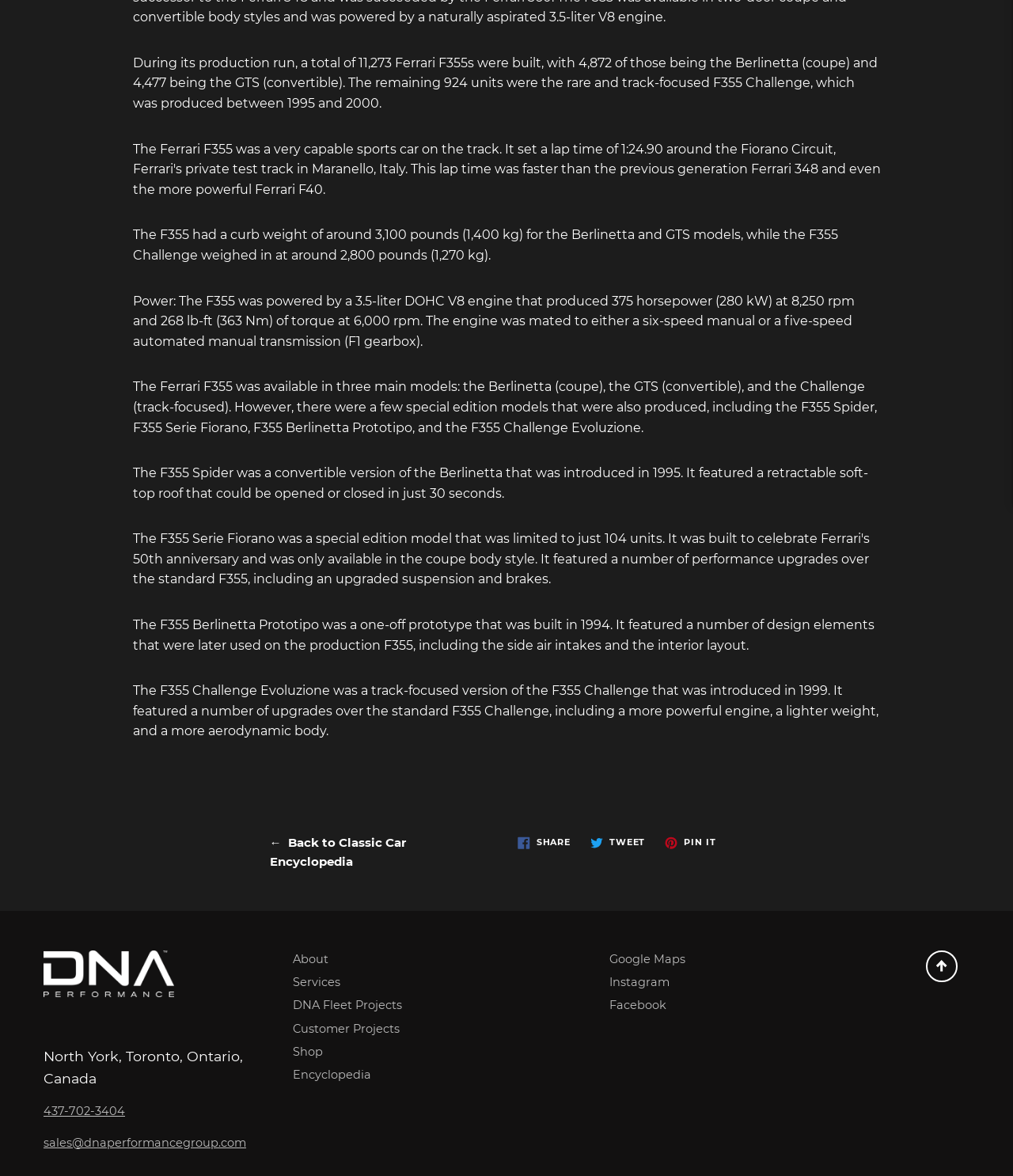Predict the bounding box of the UI element that fits this description: "Smok Nord 4".

None